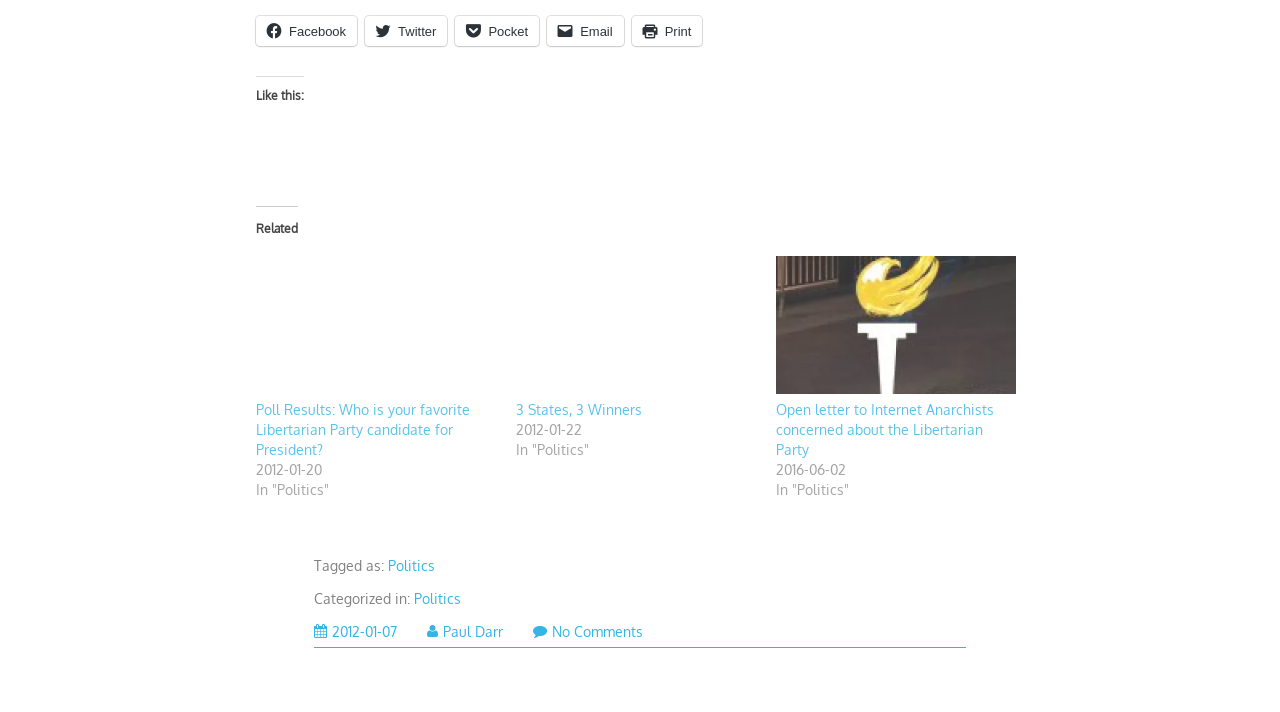Provide the bounding box coordinates of the section that needs to be clicked to accomplish the following instruction: "Check the post date."

[0.2, 0.645, 0.388, 0.674]